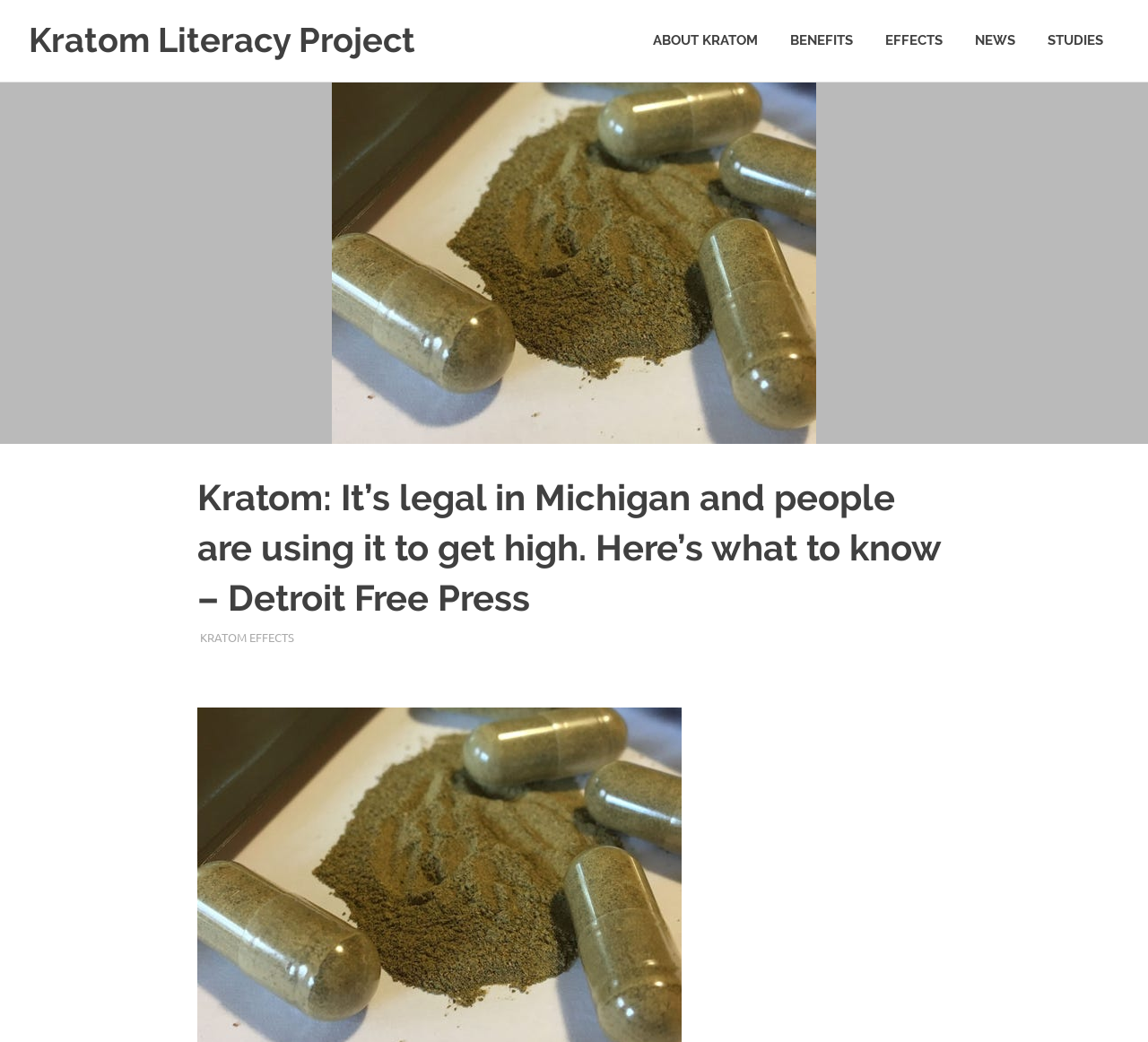Look at the image and answer the question in detail:
What is the date of the article?

I found the date by looking at the article header, where I saw a link with the text 'JULY 2, 2019'. This suggests that the article was published on this date.